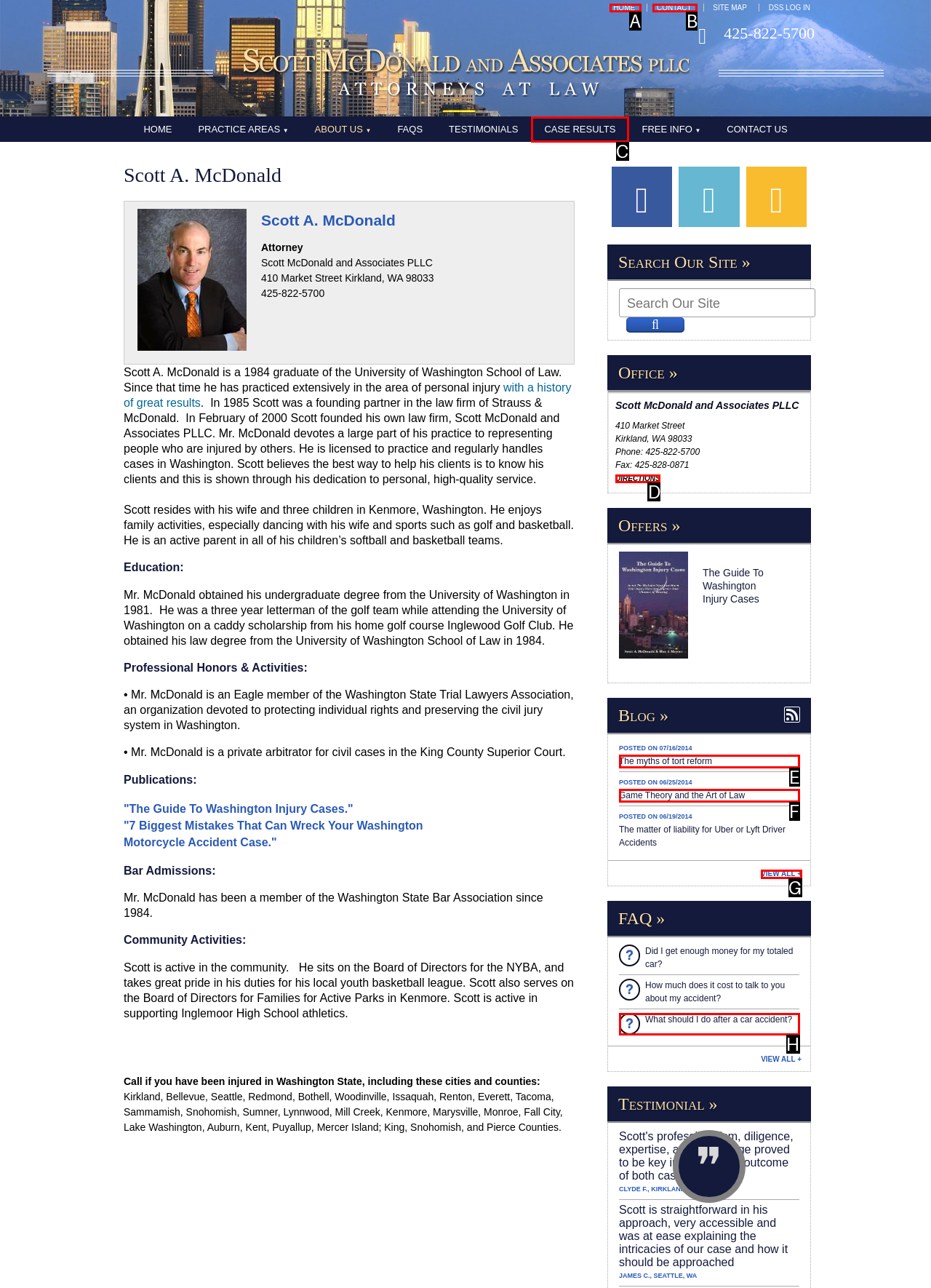Select the HTML element that corresponds to the description: The myths of tort reform. Answer with the letter of the matching option directly from the choices given.

E